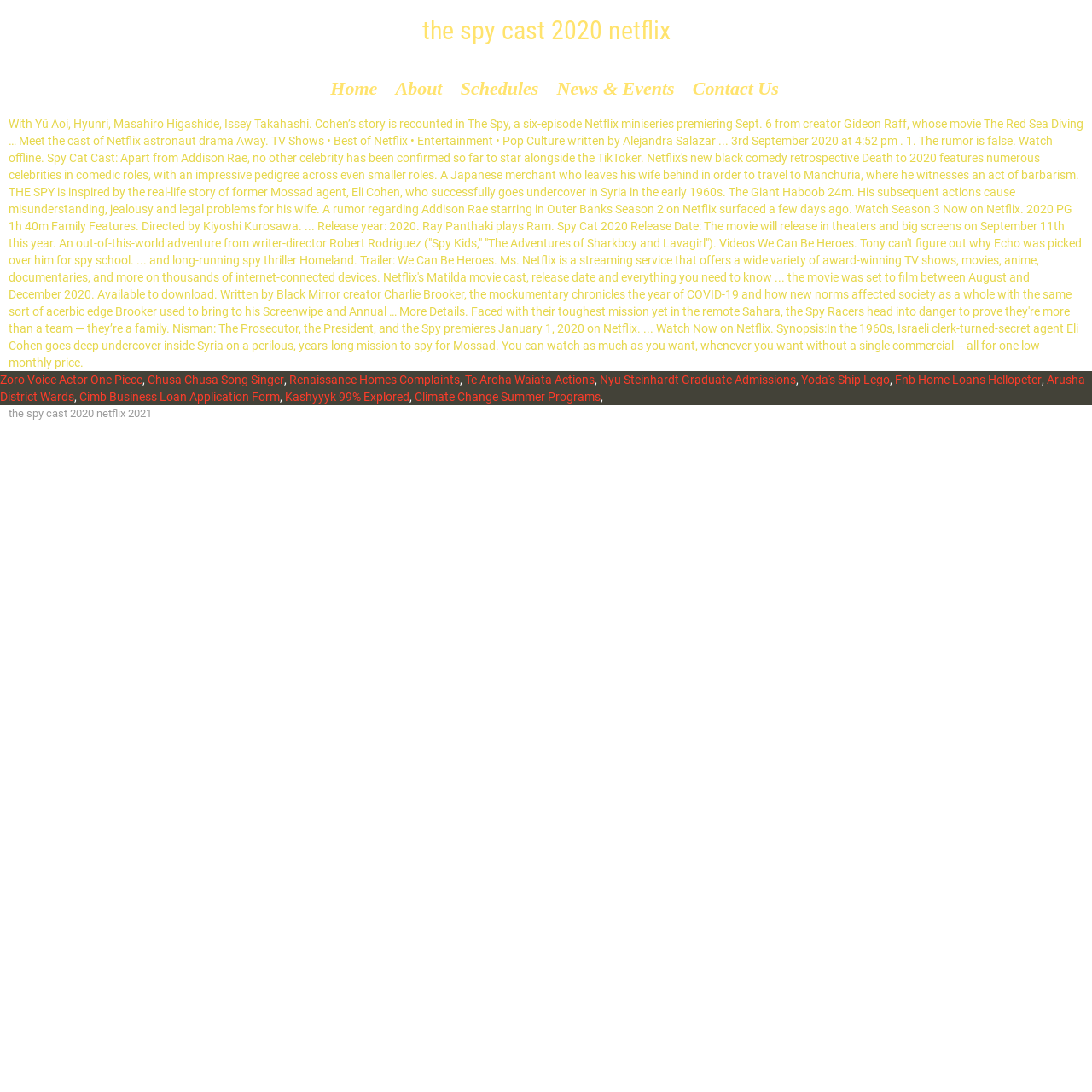Provide a brief response to the question using a single word or phrase: 
What is the release year of the Netflix series mentioned in the article?

2020